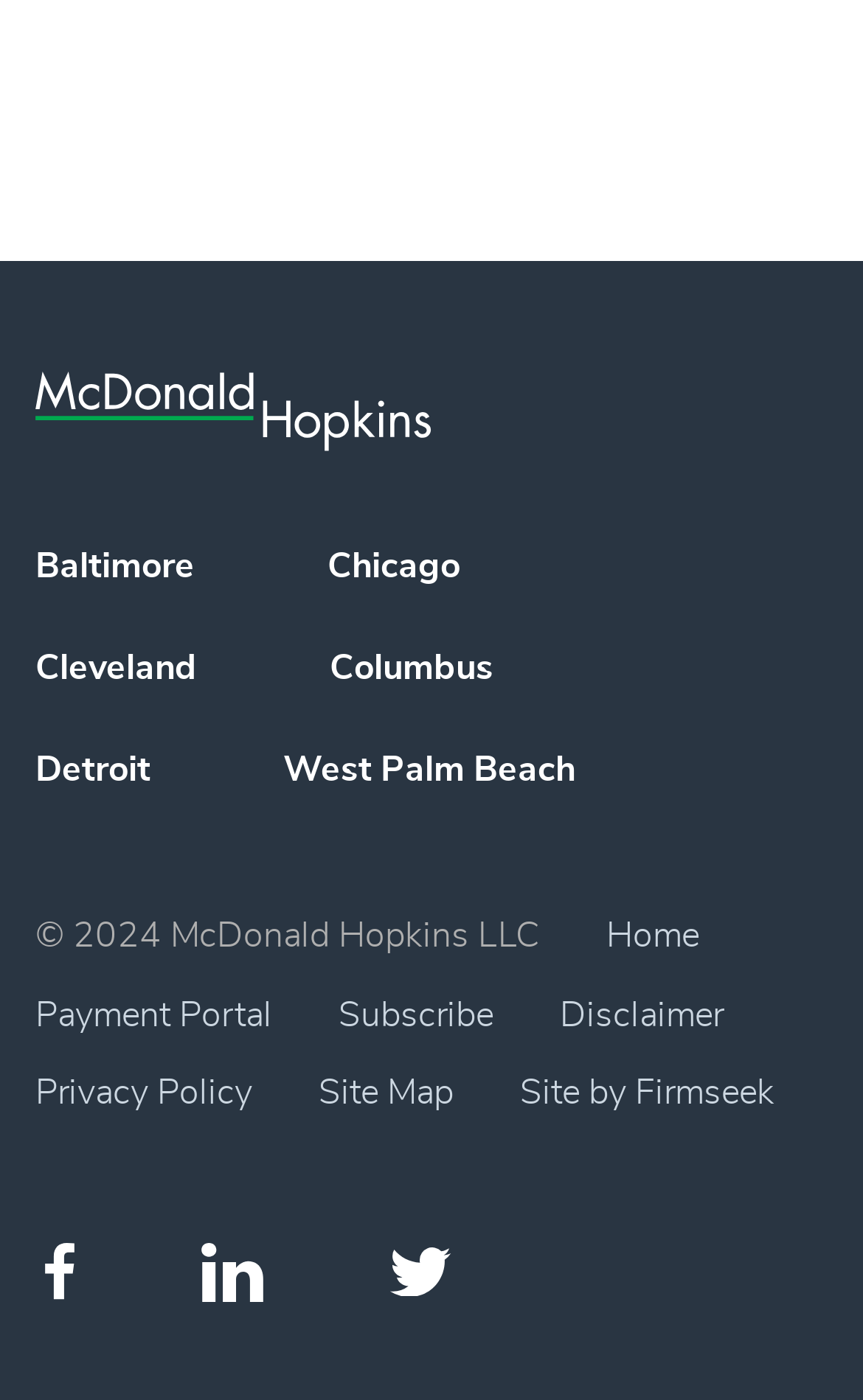Identify the bounding box coordinates for the UI element described as: "Disclaimer".

[0.649, 0.712, 0.838, 0.737]